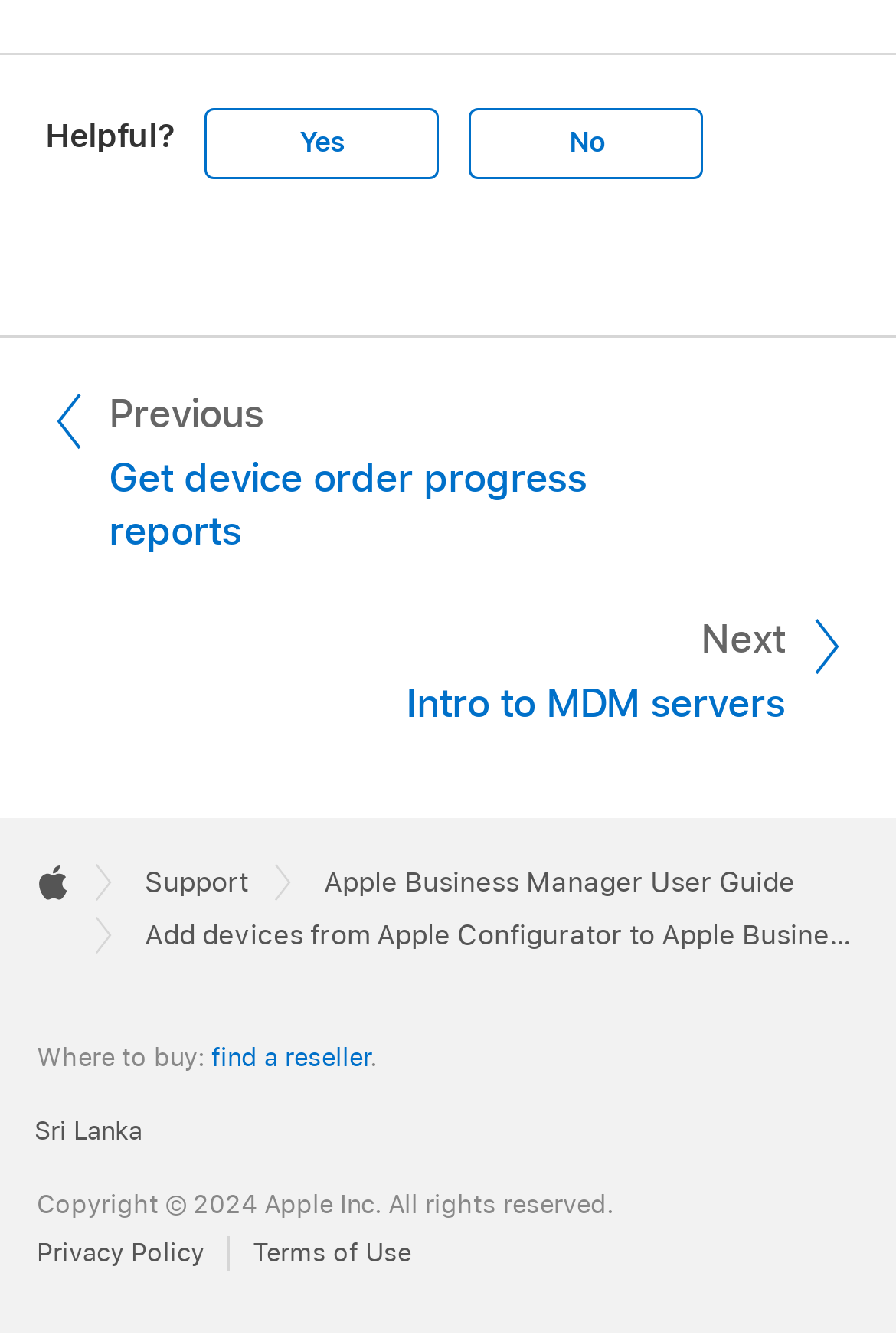Kindly determine the bounding box coordinates of the area that needs to be clicked to fulfill this instruction: "Go to previous page".

[0.062, 0.287, 0.876, 0.456]